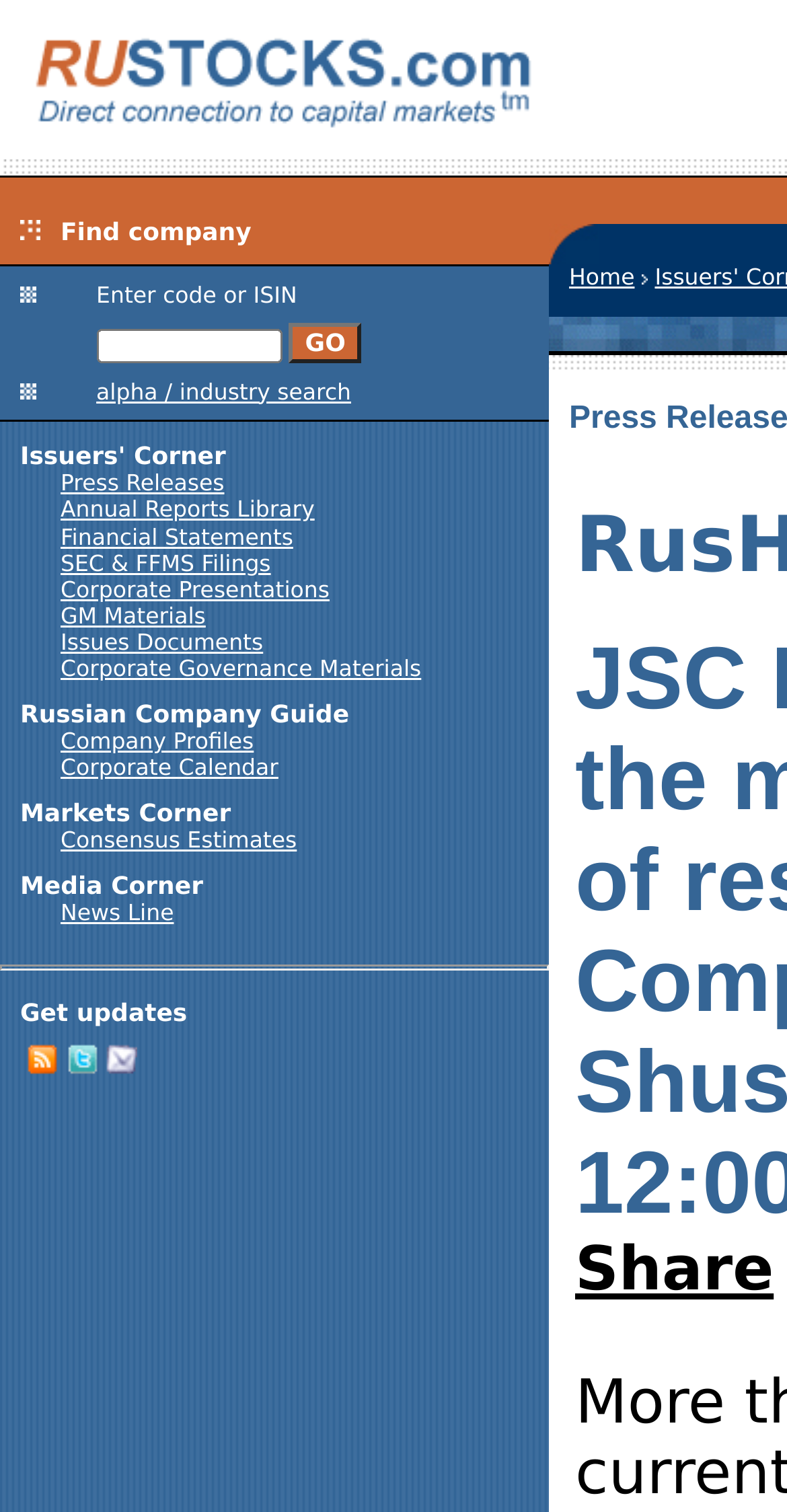What is the function of the 'GO' button?
Using the visual information, respond with a single word or phrase.

To submit search query